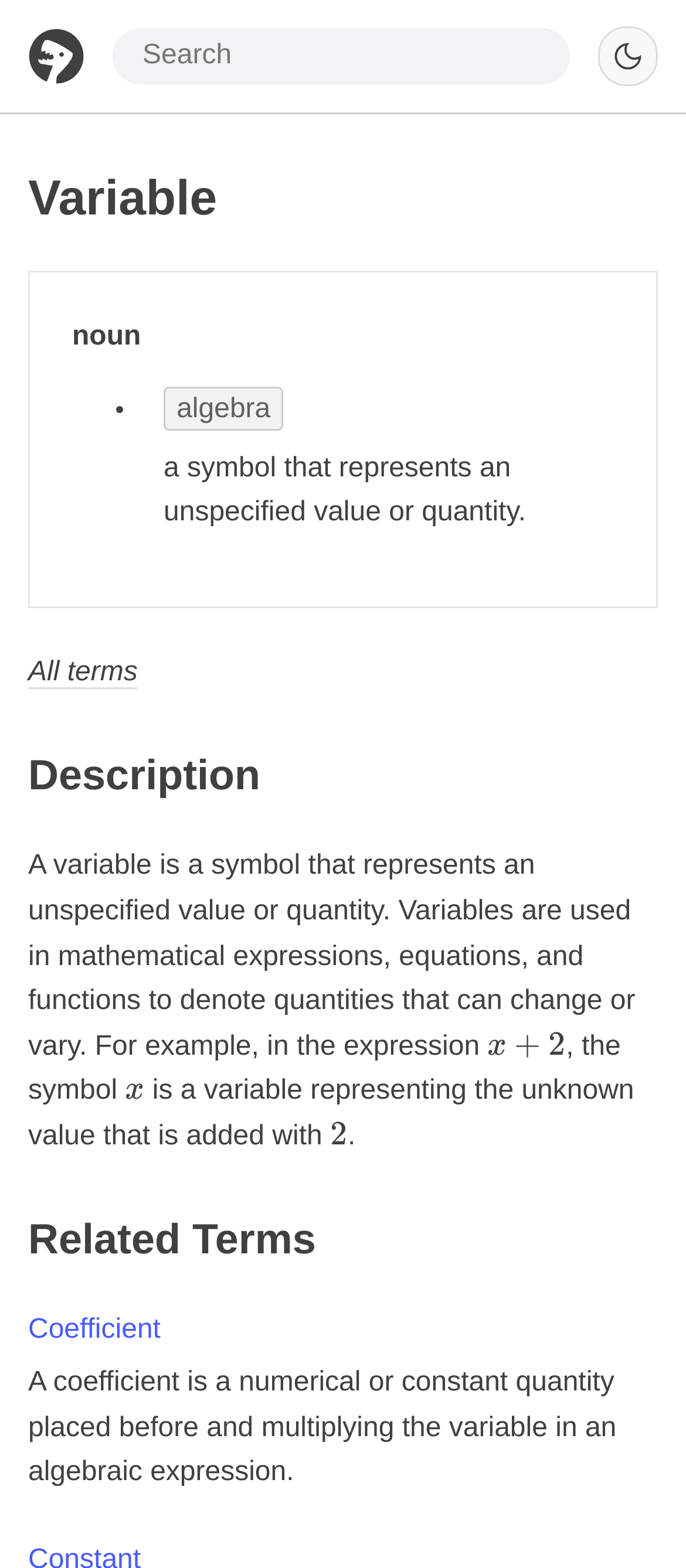Provide the bounding box coordinates for the UI element that is described by this text: "All terms". The coordinates should be in the form of four float numbers between 0 and 1: [left, top, right, bottom].

[0.041, 0.419, 0.201, 0.439]